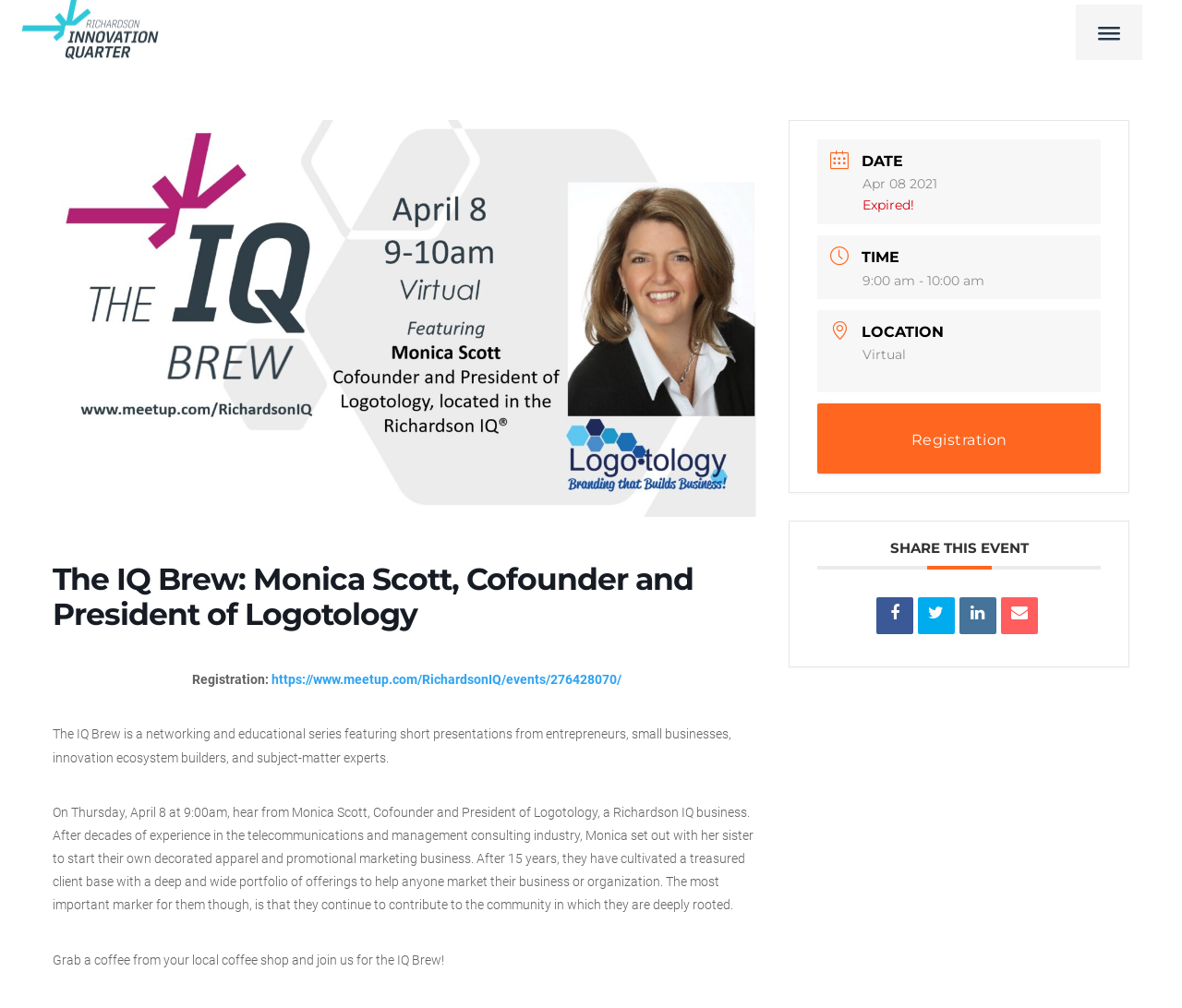What is the topic of the IQ Brew event?
Based on the image content, provide your answer in one word or a short phrase.

Networking and education